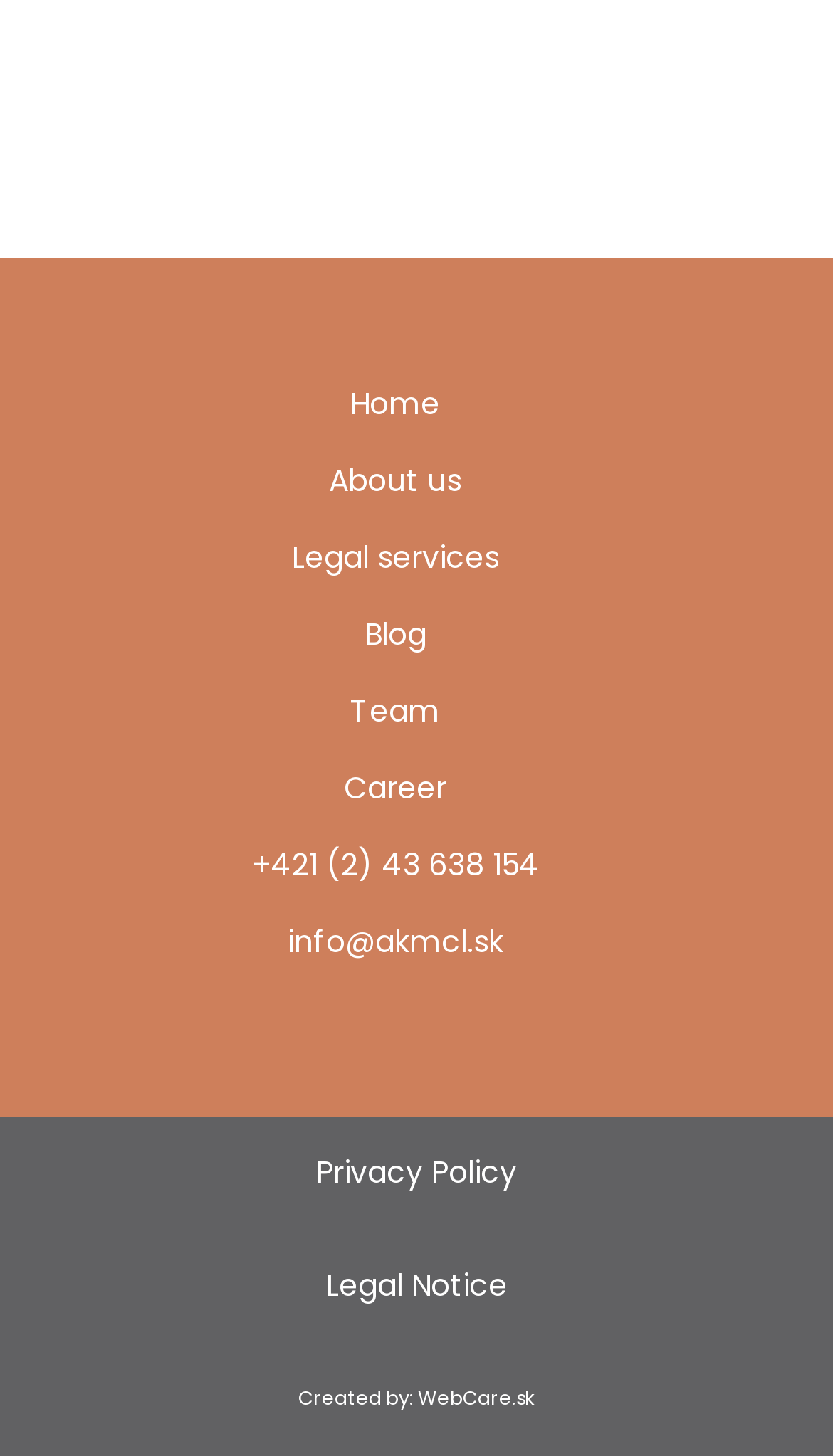Identify the bounding box for the UI element specified in this description: "+421 (2) 43 638 154". The coordinates must be four float numbers between 0 and 1, formatted as [left, top, right, bottom].

[0.301, 0.579, 0.699, 0.609]